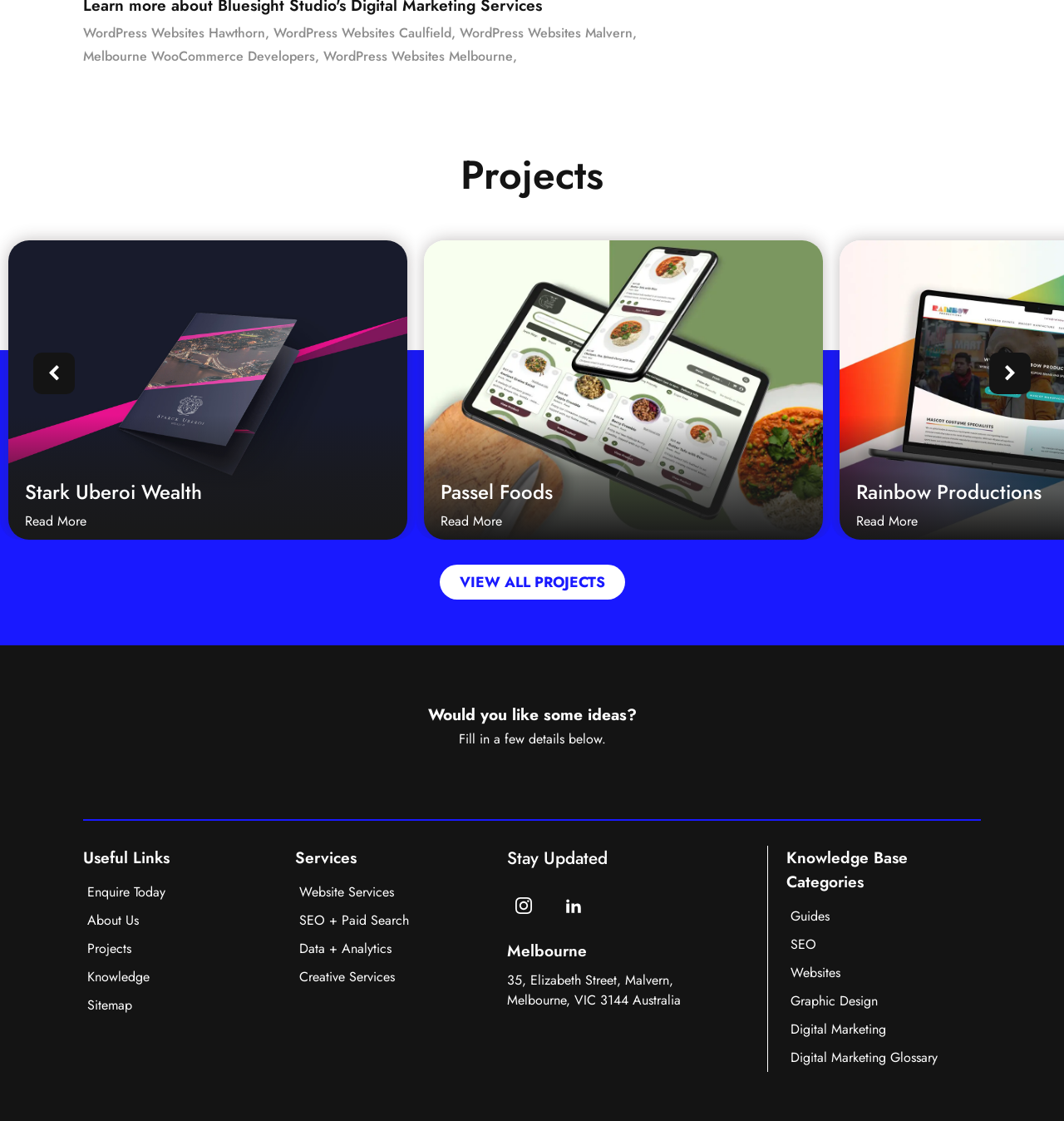Identify the bounding box coordinates of the part that should be clicked to carry out this instruction: "View WordPress Websites Hawthorn".

[0.078, 0.019, 0.257, 0.04]